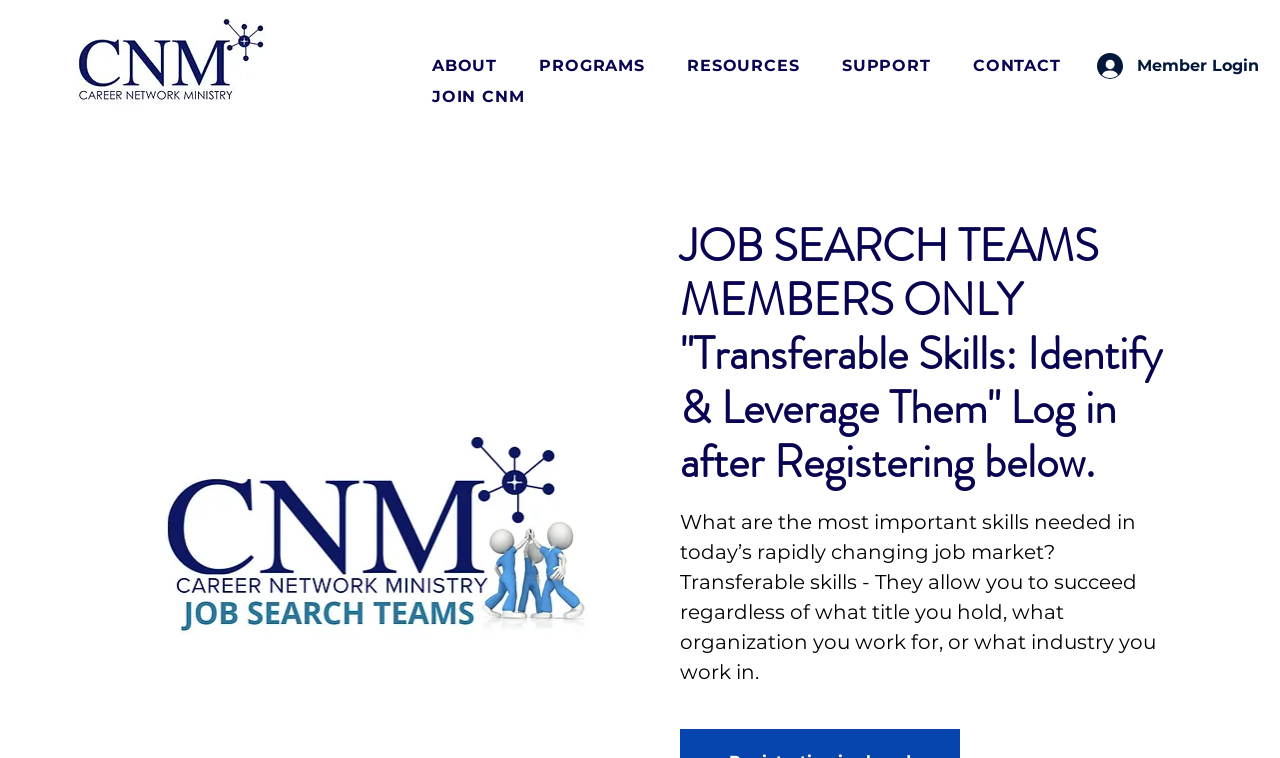Given the element description: "SUPPORT", predict the bounding box coordinates of this UI element. The coordinates must be four float numbers between 0 and 1, given as [left, top, right, bottom].

[0.658, 0.07, 0.745, 0.103]